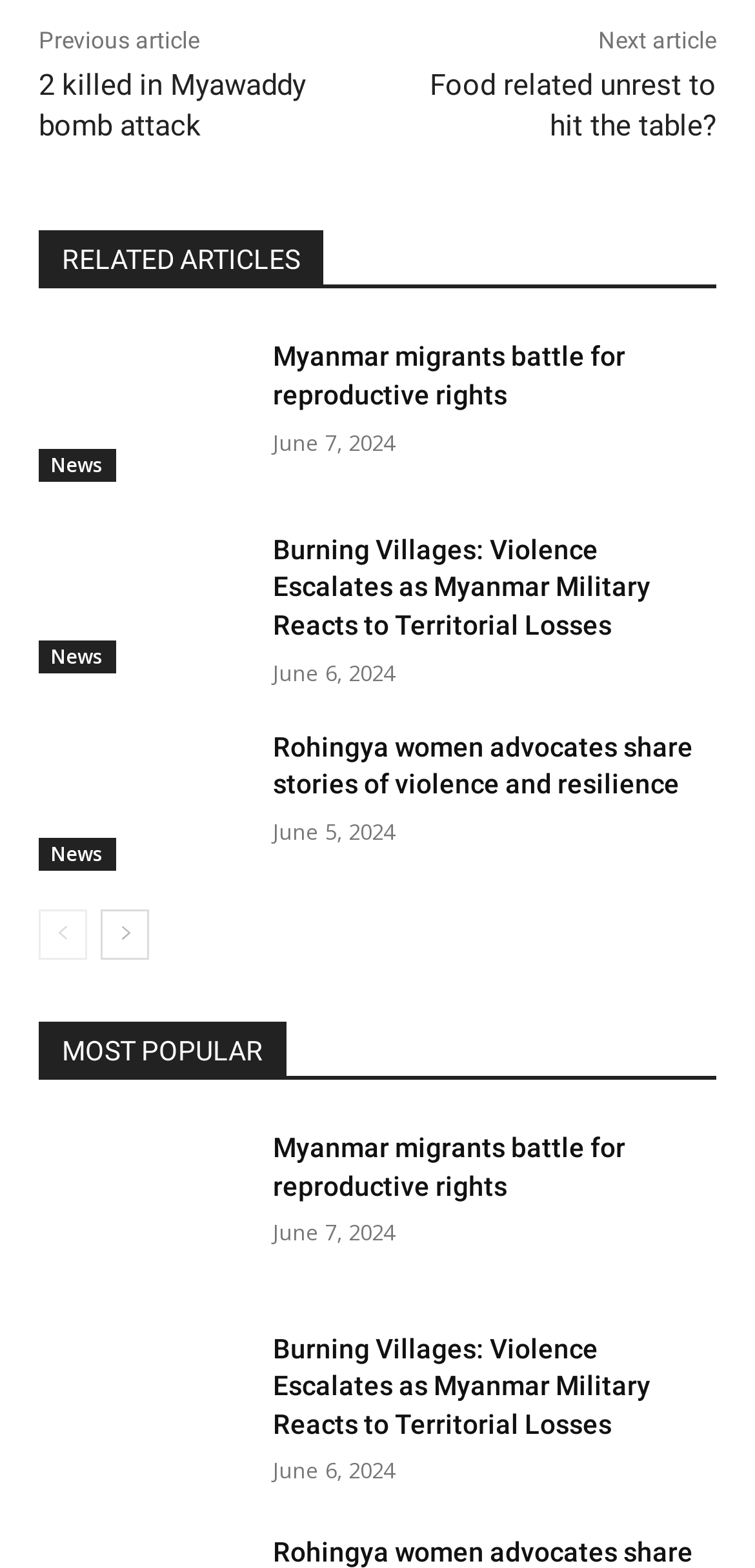Identify the coordinates of the bounding box for the element that must be clicked to accomplish the instruction: "Go to 'News'".

[0.051, 0.286, 0.154, 0.307]